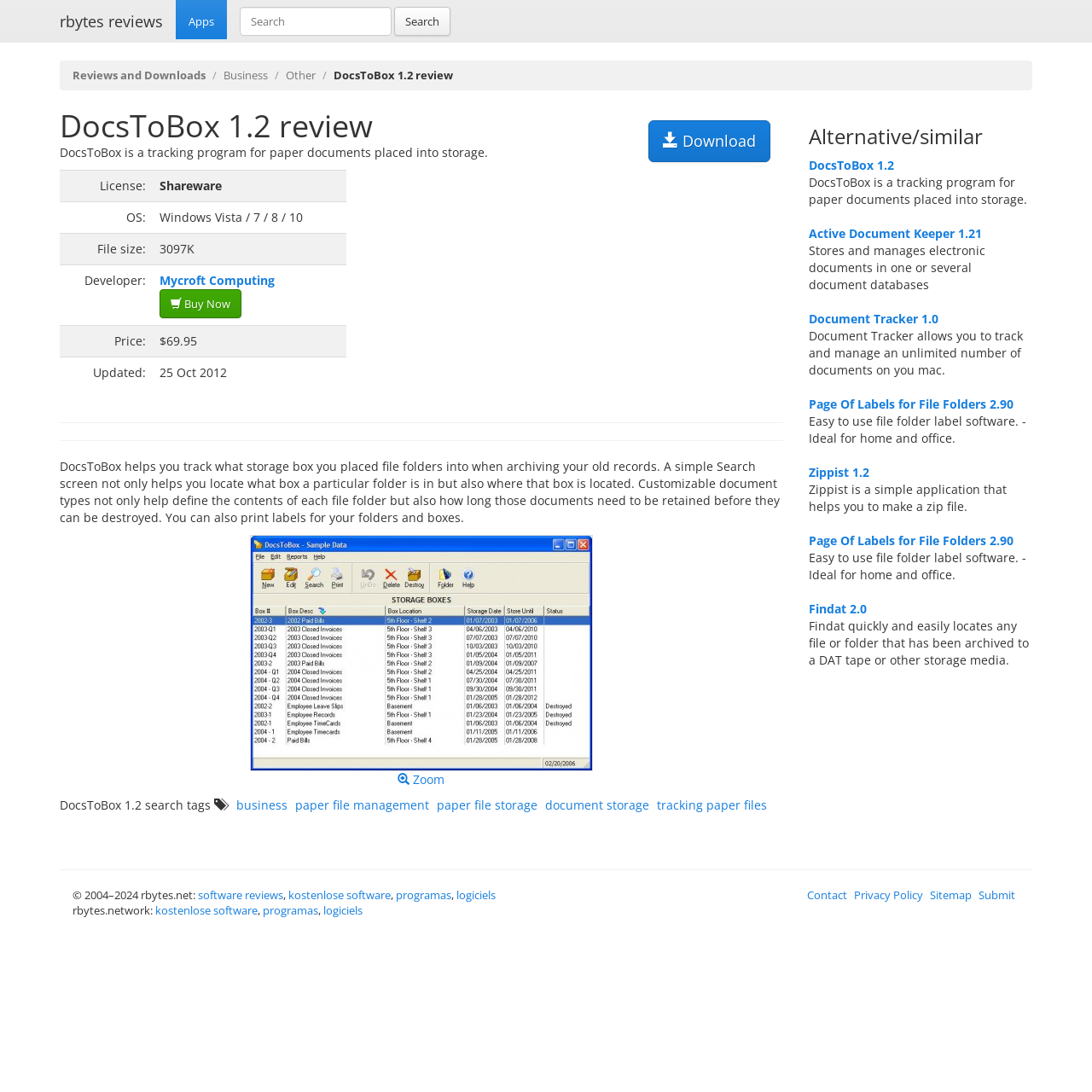Identify the bounding box coordinates of the region that should be clicked to execute the following instruction: "share a link to this post".

None